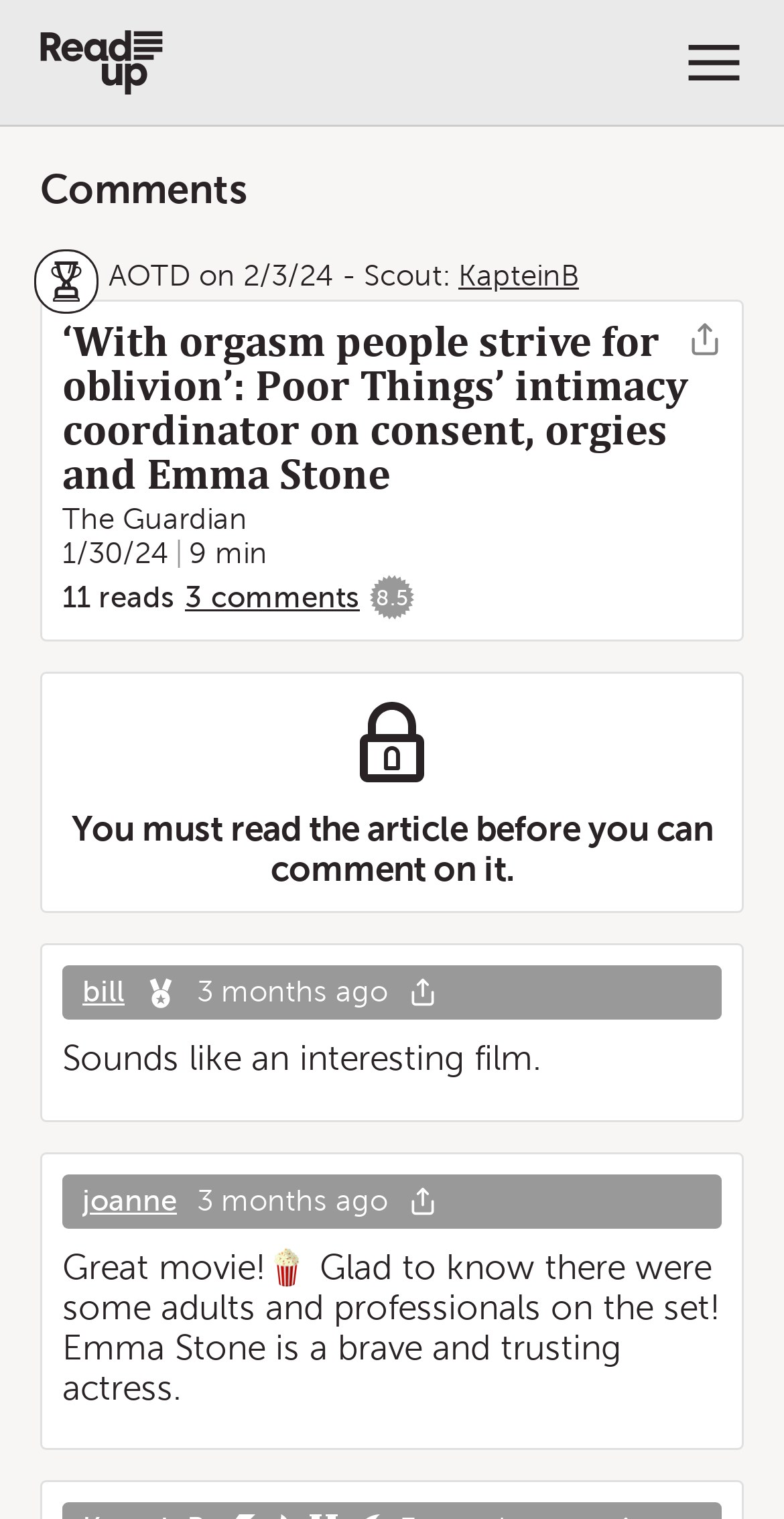Determine the bounding box coordinates of the region to click in order to accomplish the following instruction: "Learn more about Readup". Provide the coordinates as four float numbers between 0 and 1, specifically [left, top, right, bottom].

[0.103, 0.69, 0.418, 0.723]